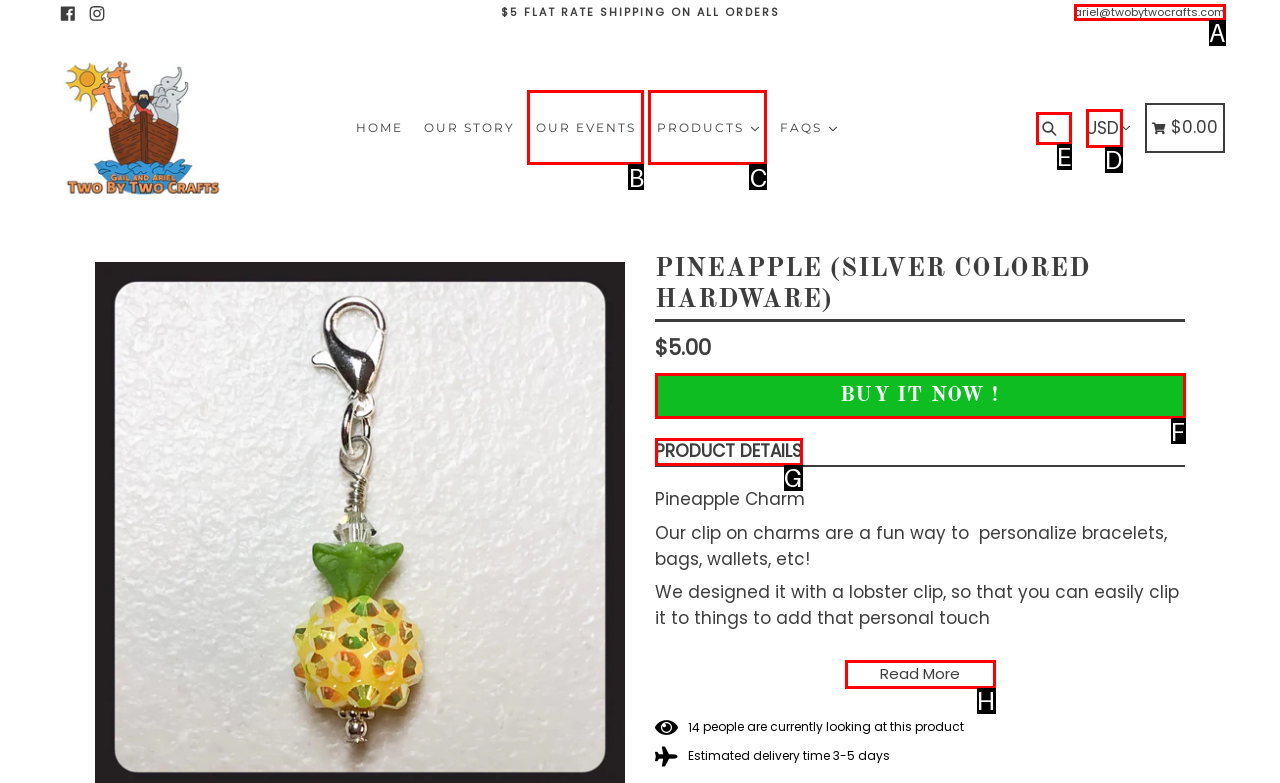Which option aligns with the description: Buy it Now !? Respond by selecting the correct letter.

F